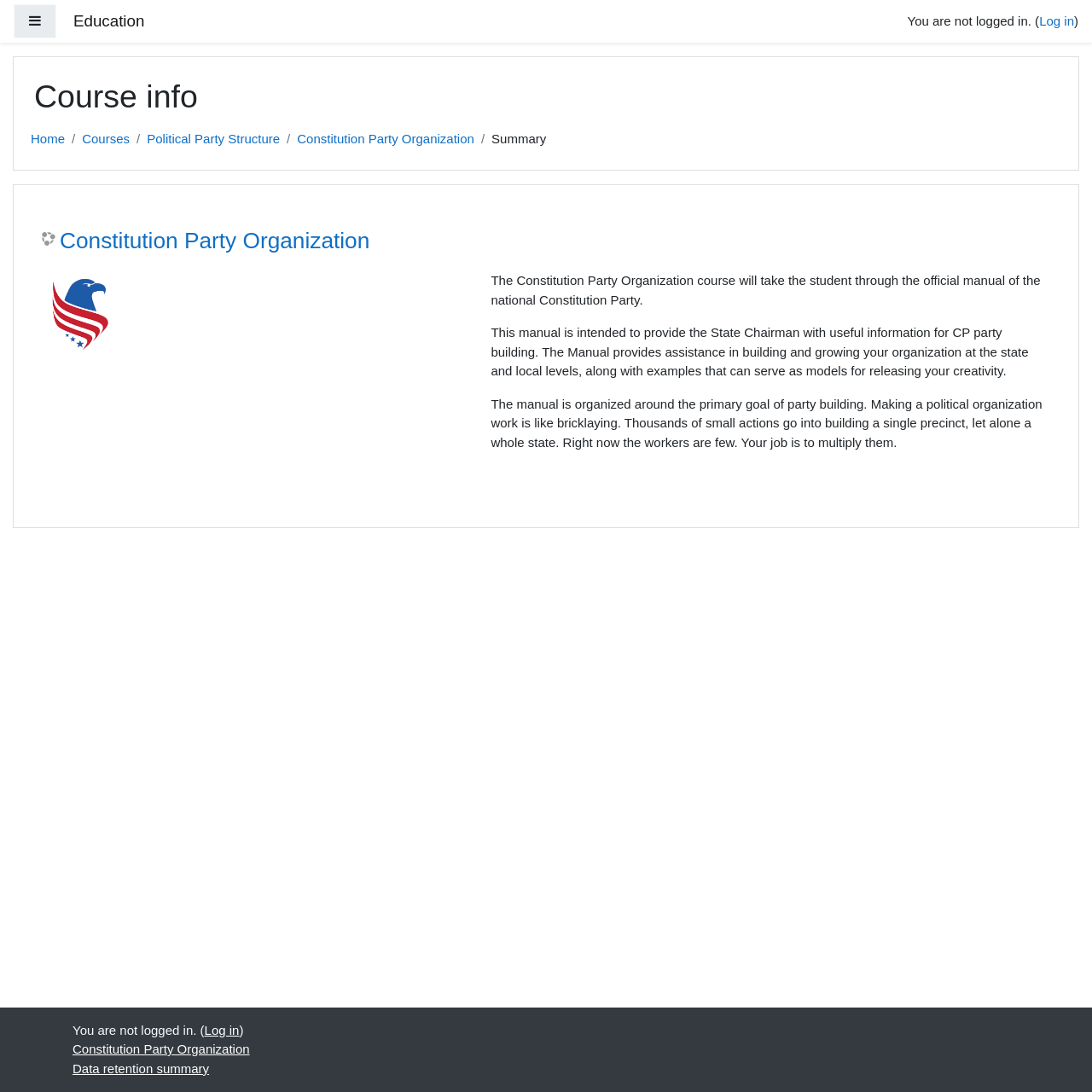Given the content of the image, can you provide a detailed answer to the question?
What is the purpose of the manual?

I determined the answer by reading the text 'The manual is organized around the primary goal of party building.' which suggests that the manual is intended to provide assistance in building and growing the organization at the state and local levels.